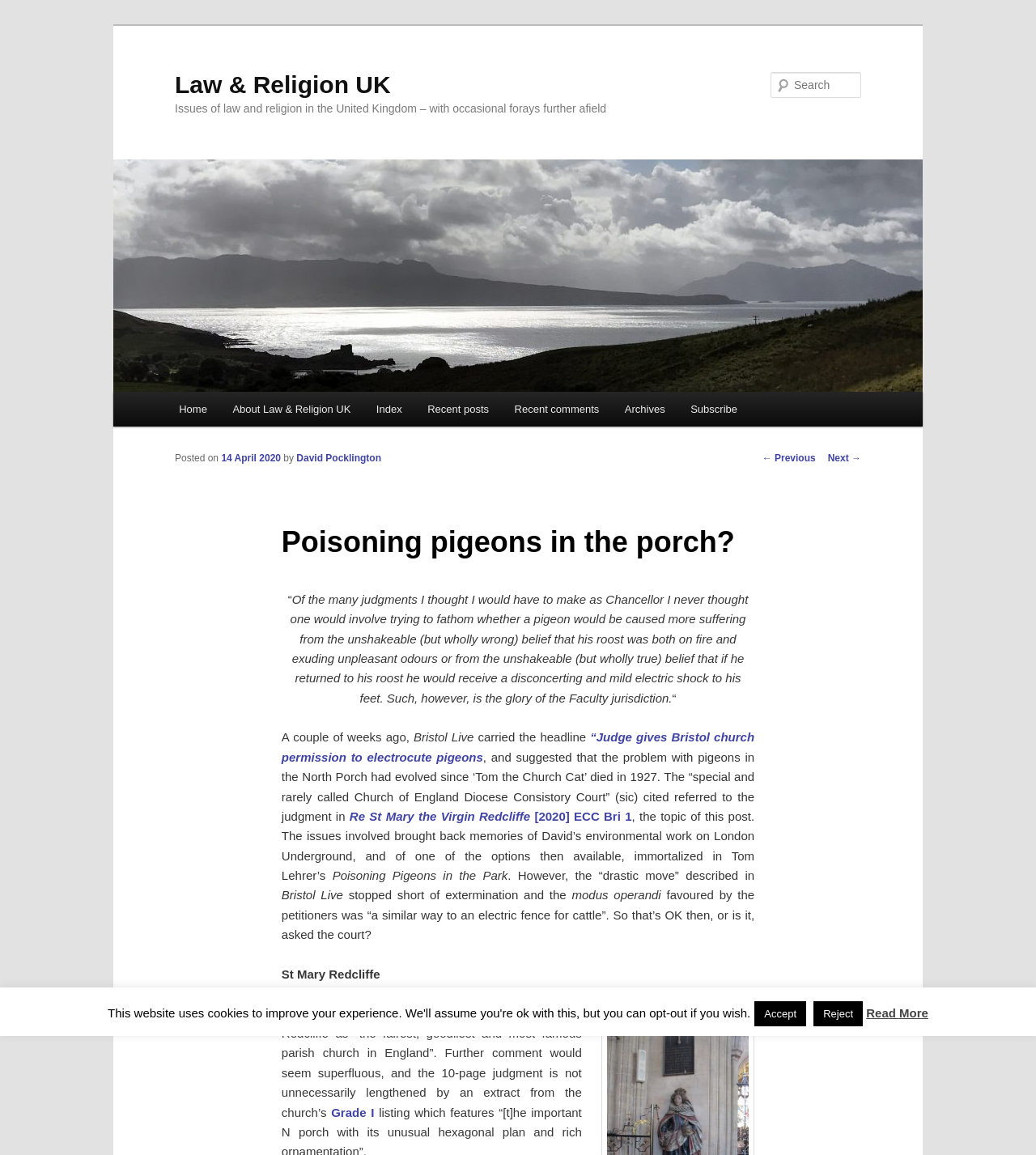Write a detailed summary of the webpage.

This webpage is about Law and Religion in the United Kingdom, with a specific focus on a court case involving pigeons in a church porch. At the top of the page, there is a heading with the title "Law & Religion UK" and a link to skip to the primary content. Below this, there is a search bar with a "Search" label and a textbox to input search queries.

On the left side of the page, there is a main menu with links to various sections, including "Home", "About Law & Religion UK", "Index", "Recent posts", "Recent comments", "Archives", and "Subscribe". 

The main content of the page is an article titled "Poisoning pigeons in the porch?" which discusses a court case involving a church's attempt to electrocute pigeons in its porch. The article begins with a quote from a judgment, followed by a brief introduction to the topic. The text is divided into paragraphs, with links to external sources, such as news articles and court judgments, scattered throughout.

At the bottom of the page, there are buttons to "Accept" or "Reject" something, although the context is not clear. There is also a "Read More" link, which may lead to additional content or related articles.

Throughout the page, there are no images, but there are several headings and links that break up the text and provide additional information or context. The overall layout is organized, with clear headings and concise text, making it easy to follow the discussion of the court case and its implications.